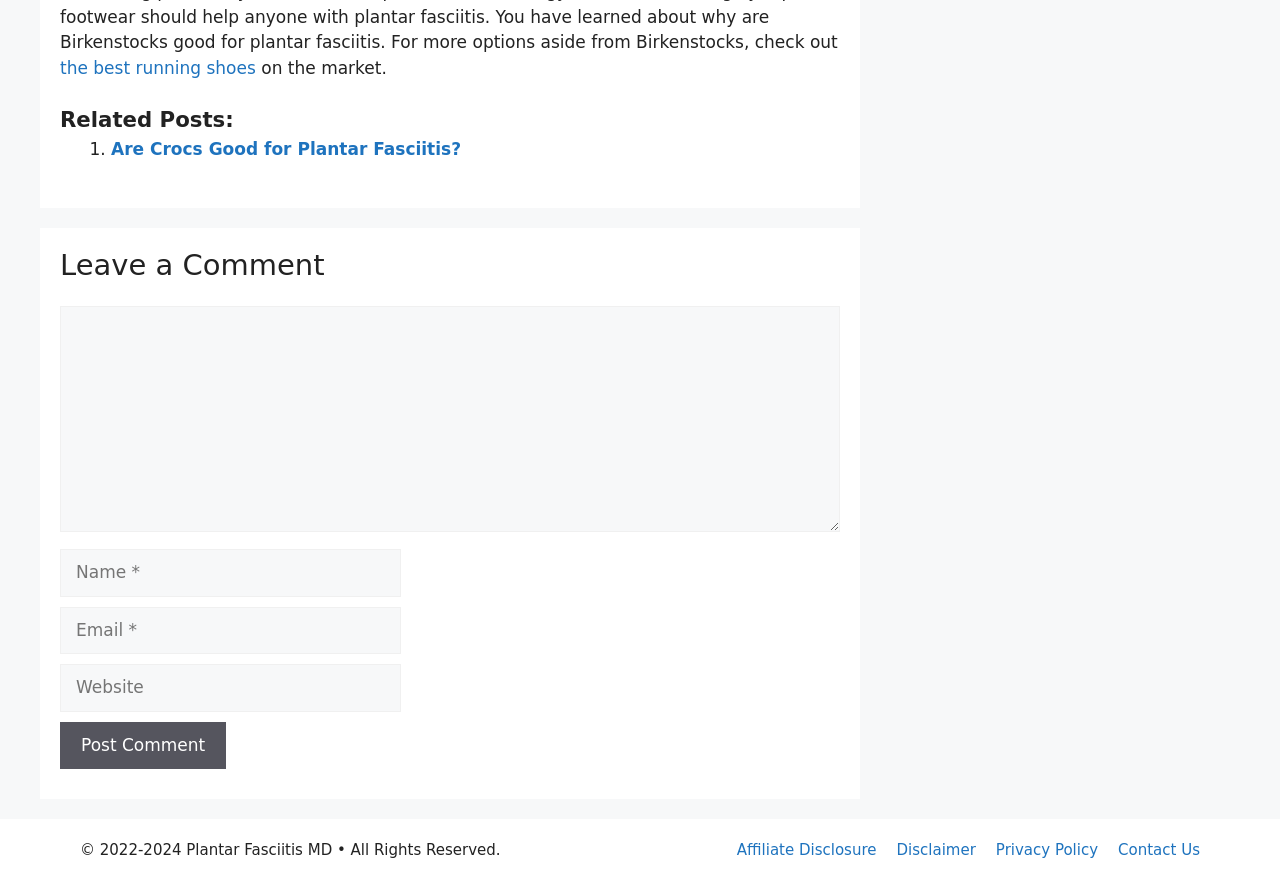What is the copyright year range?
Respond with a short answer, either a single word or a phrase, based on the image.

2022-2024